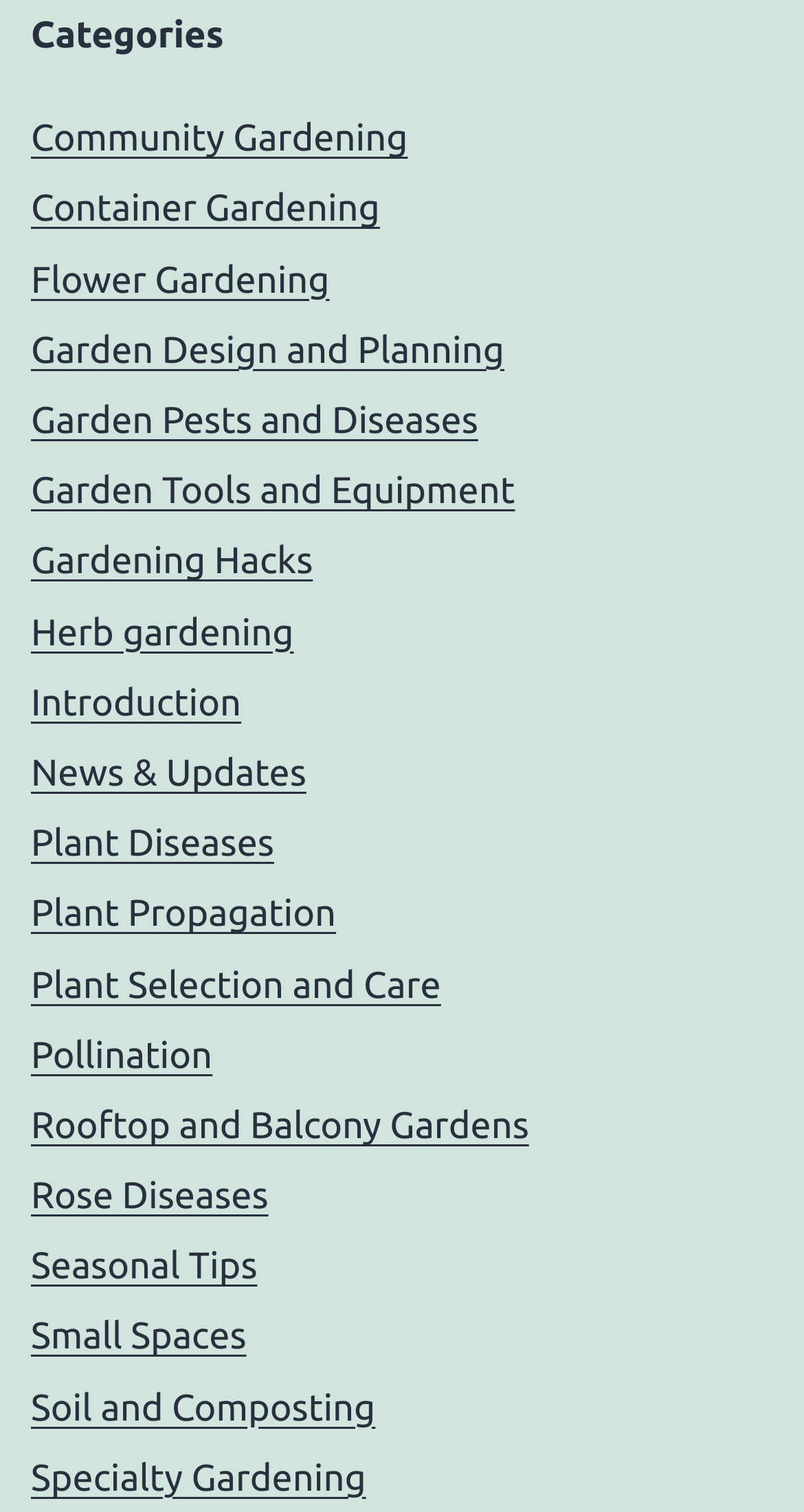Please give the bounding box coordinates of the area that should be clicked to fulfill the following instruction: "view Garden Design and Planning". The coordinates should be in the format of four float numbers from 0 to 1, i.e., [left, top, right, bottom].

[0.038, 0.218, 0.627, 0.245]